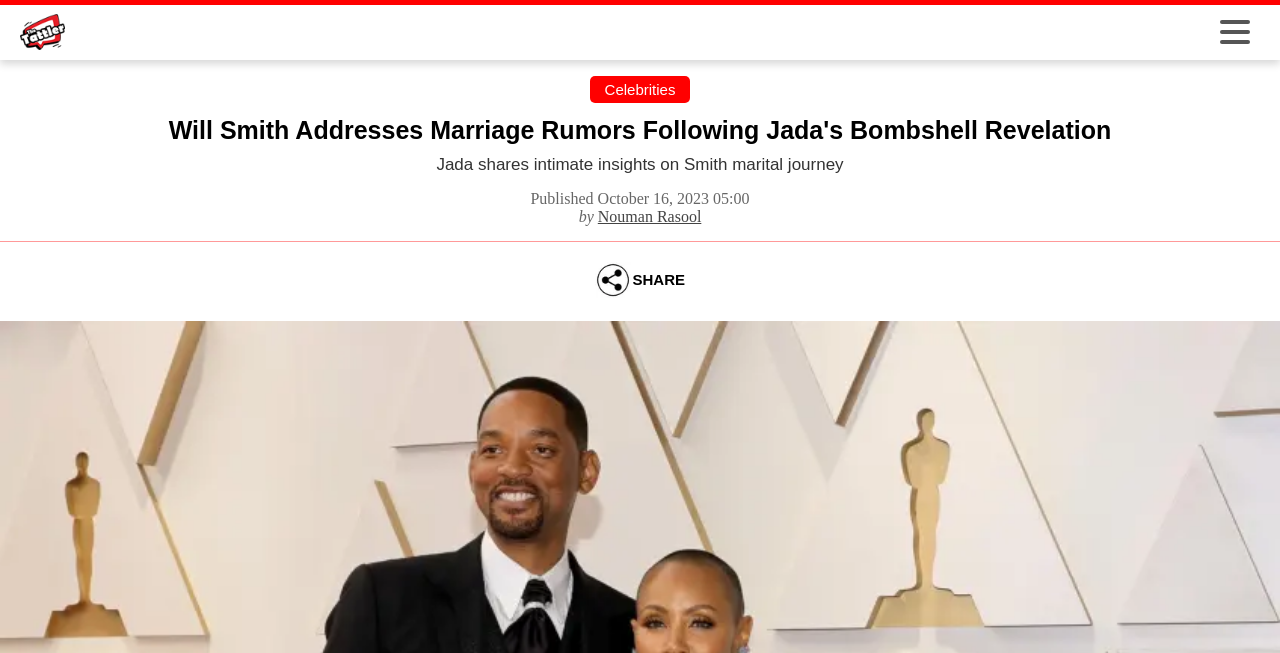Identify the coordinates of the bounding box for the element described below: "celebrities". Return the coordinates as four float numbers between 0 and 1: [left, top, right, bottom].

[0.472, 0.124, 0.528, 0.15]